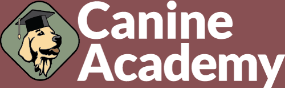What is the dog wearing?
Carefully examine the image and provide a detailed answer to the question.

The friendly-looking dog in the logo is wearing a graduation cap, which is a symbol of education and academic achievement, highlighting the academy's focus on canine education and training.